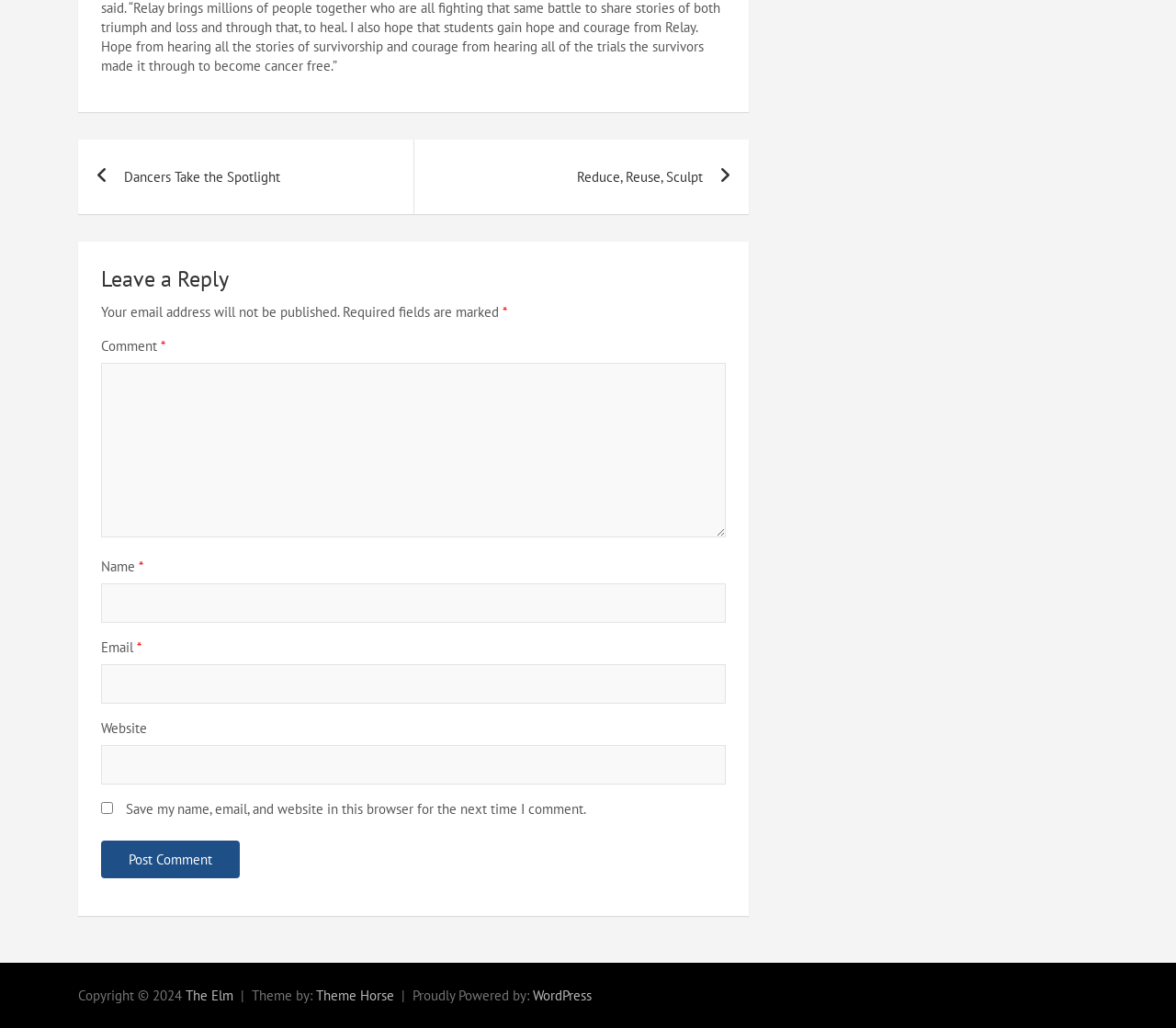Using the element description: "parent_node: Website name="url"", determine the bounding box coordinates. The coordinates should be in the format [left, top, right, bottom], with values between 0 and 1.

[0.086, 0.725, 0.617, 0.763]